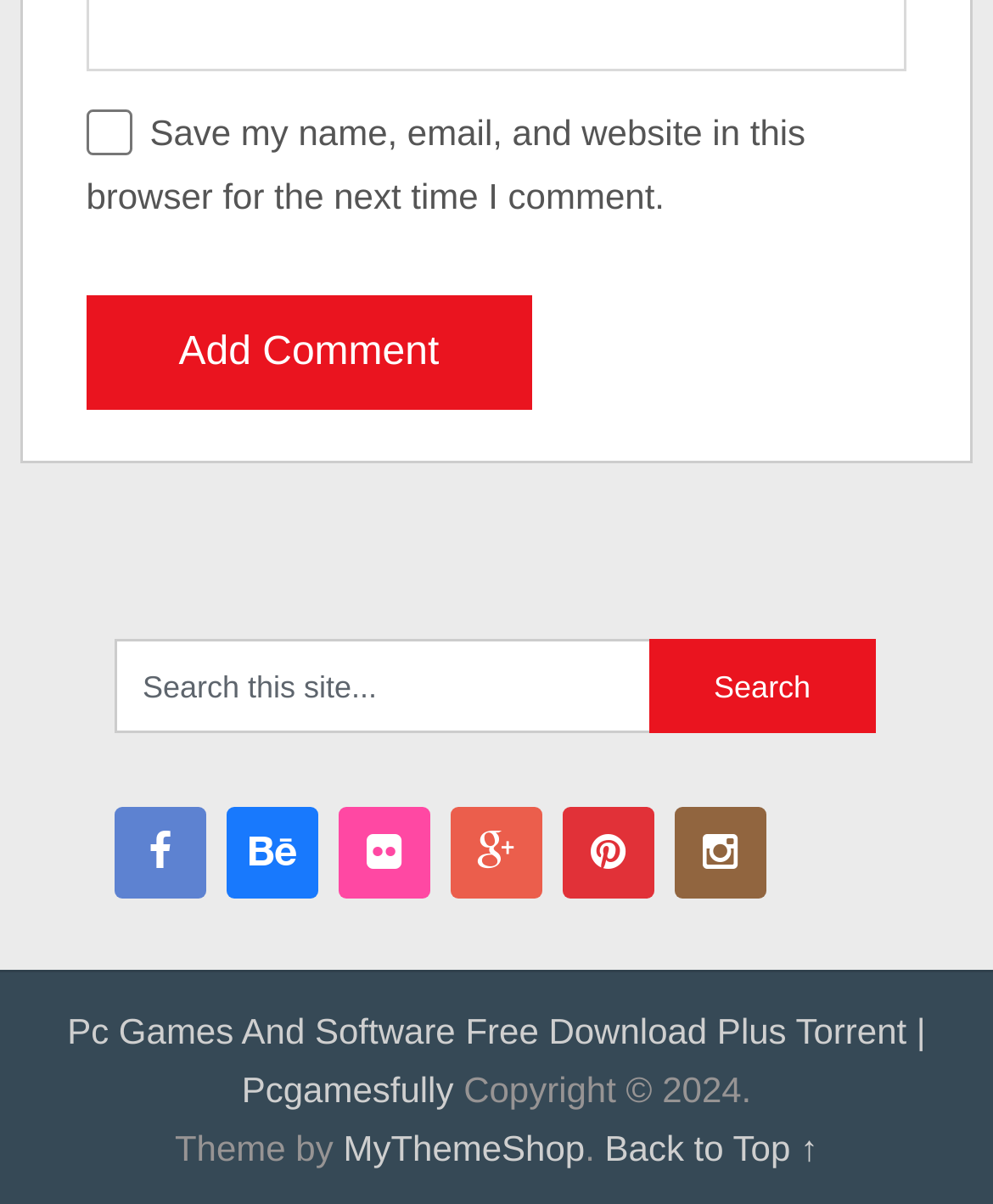What can be searched on this site?
Please respond to the question with a detailed and informative answer.

The search box is located in the middle of the page with the placeholder text 'Search this site...'. This implies that users can search for content within this website.